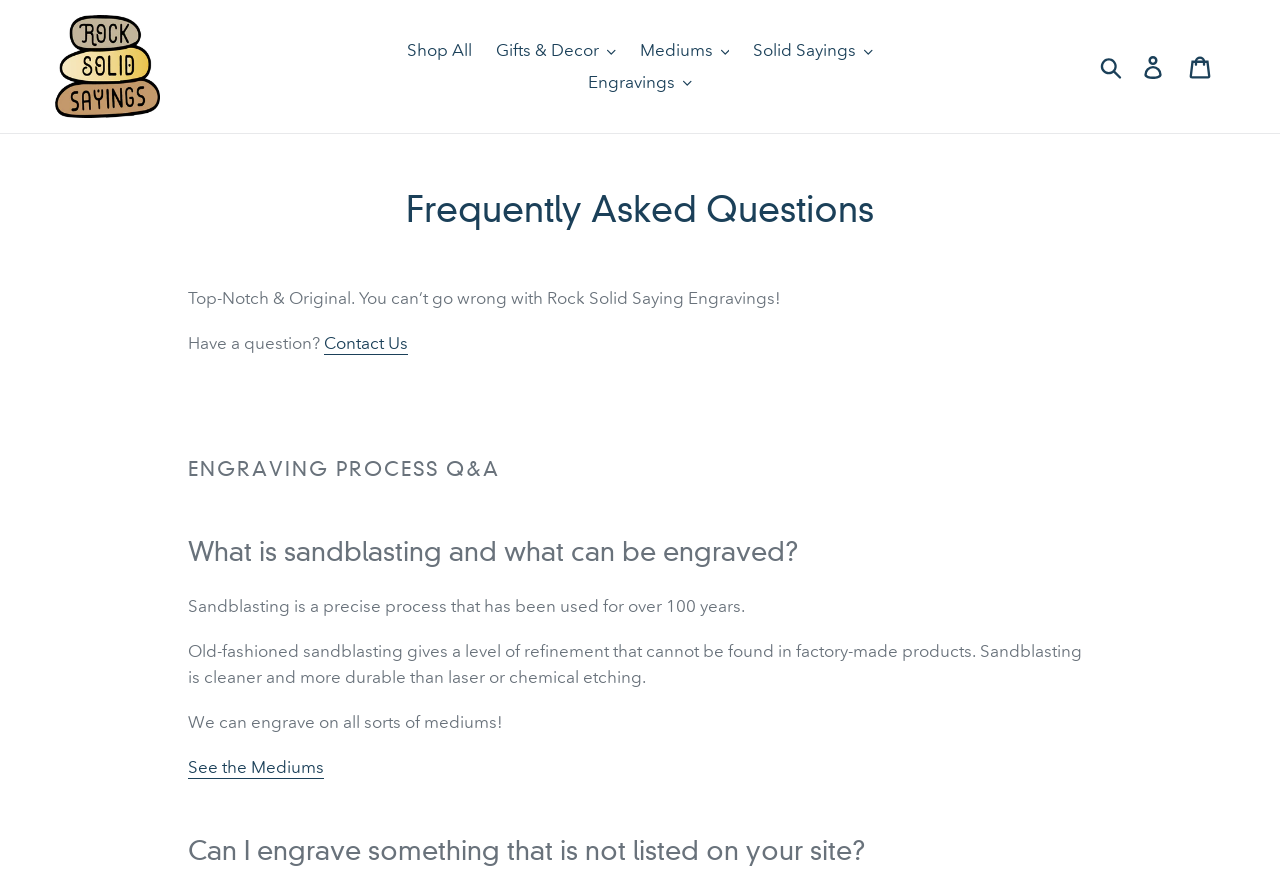Is there a way to contact the company for questions?
We need a detailed and meticulous answer to the question.

The webpage provides a link to 'Contact Us' for users to ask questions, which is located below the introductory text.